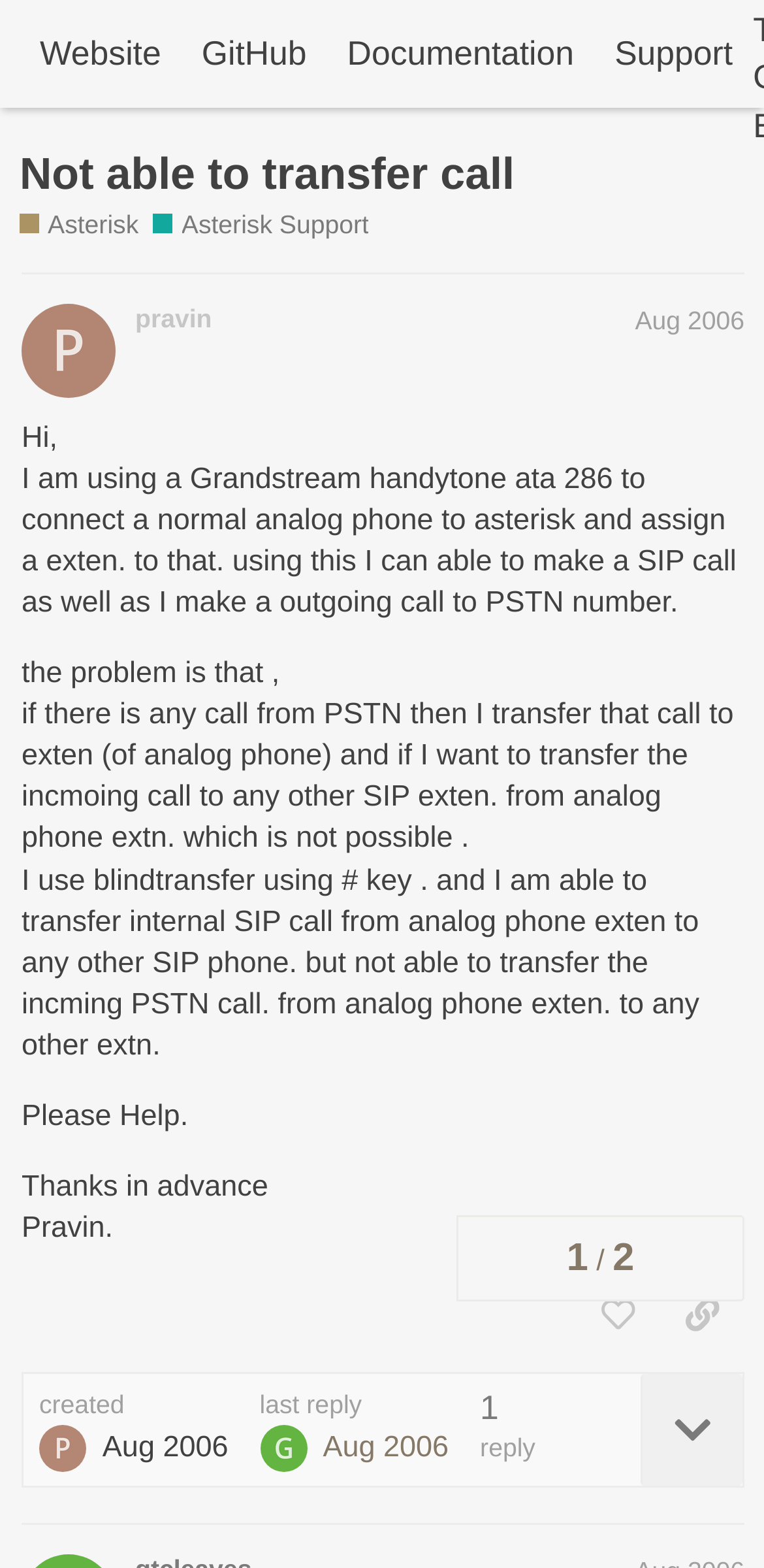What is the problem the user is facing?
Answer the question using a single word or phrase, according to the image.

Cannot transfer incoming PSTN call